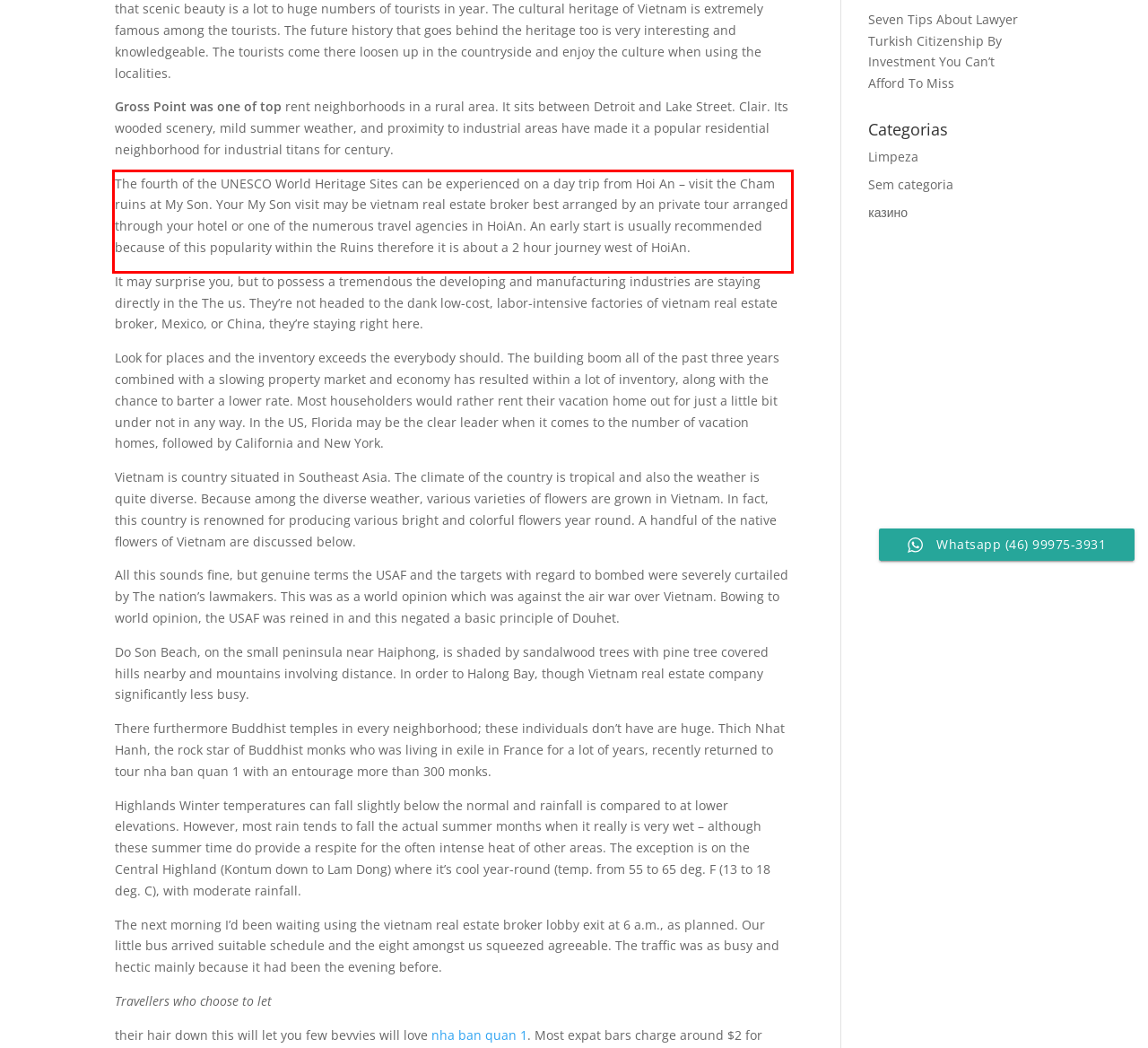Please look at the screenshot provided and find the red bounding box. Extract the text content contained within this bounding box.

The fourth of the UNESCO World Heritage Sites can be experienced on a day trip from Hoi An – visit the Cham ruins at My Son. Your My Son visit may be vietnam real estate broker best arranged by an private tour arranged through your hotel or one of the numerous travel agencies in HoiAn. An early start is usually recommended because of this popularity within the Ruins therefore it is about a 2 hour journey west of HoiAn.